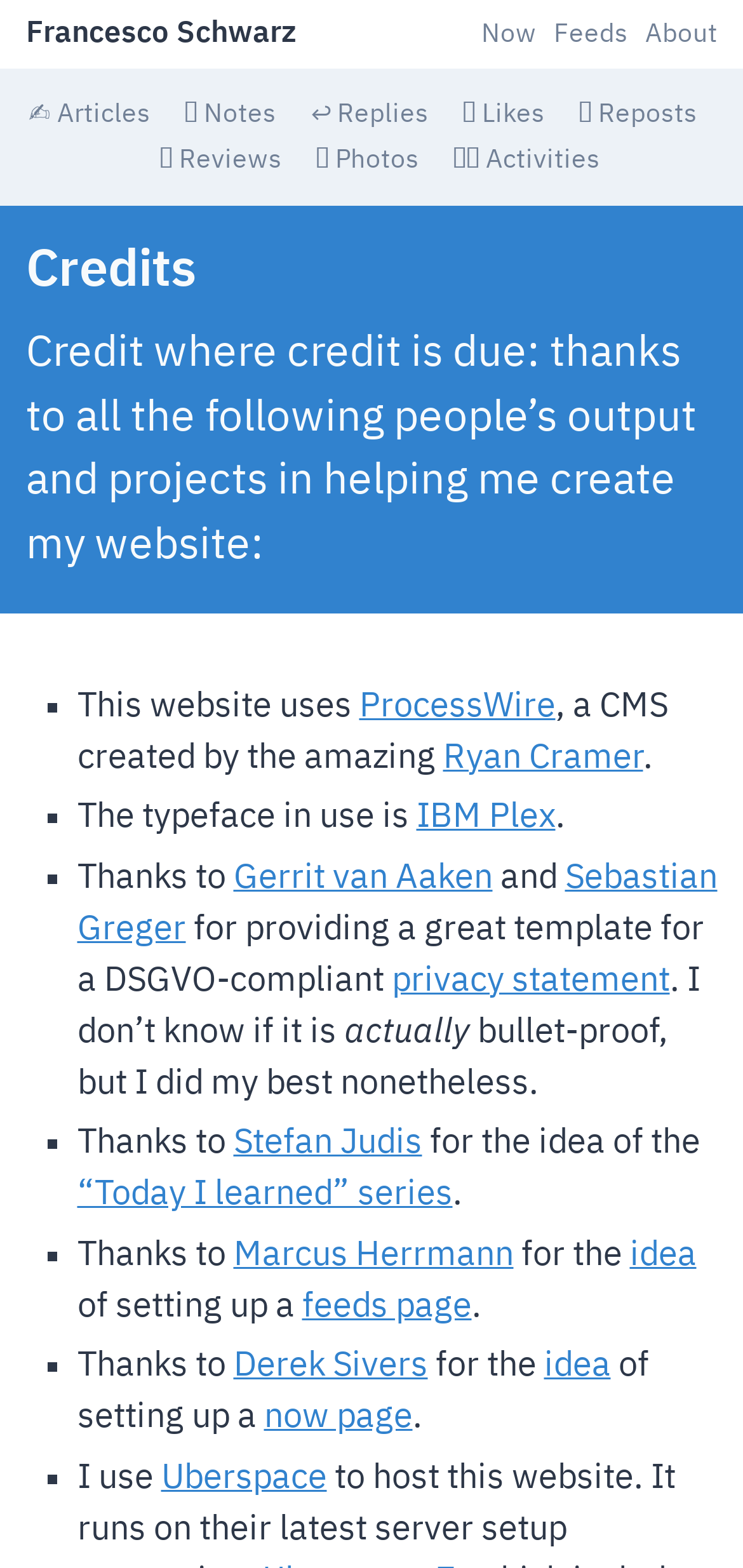Summarize the webpage with intricate details.

This webpage is a credits page, where the author, Francesco Schwarz, acknowledges the contributions of various individuals and projects that helped him create his website. 

At the top of the page, there is a navigation menu with links to different sections of the website, including "Now", "Feeds", "About", "Articles", "Notes", "Replies", "Likes", "Reposts", "Reviews", and "Photos". 

Below the navigation menu, there is a heading that reads "Credits" and a paragraph of text that explains the purpose of the page. 

The main content of the page is a list of credits, each marked with a bullet point. The list includes acknowledgments of various individuals and projects, such as ProcessWire, a content management system created by Ryan Cramer, and IBM Plex, a typeface. The author also thanks several individuals, including Gerrit van Aaken, Sebastian Greger, Stefan Judis, Marcus Herrmann, and Derek Sivers, for their ideas and contributions. 

Each credit is accompanied by a brief description of how the individual or project contributed to the website. The descriptions are concise and to the point, providing a clear understanding of the role each person or project played in the website's creation.